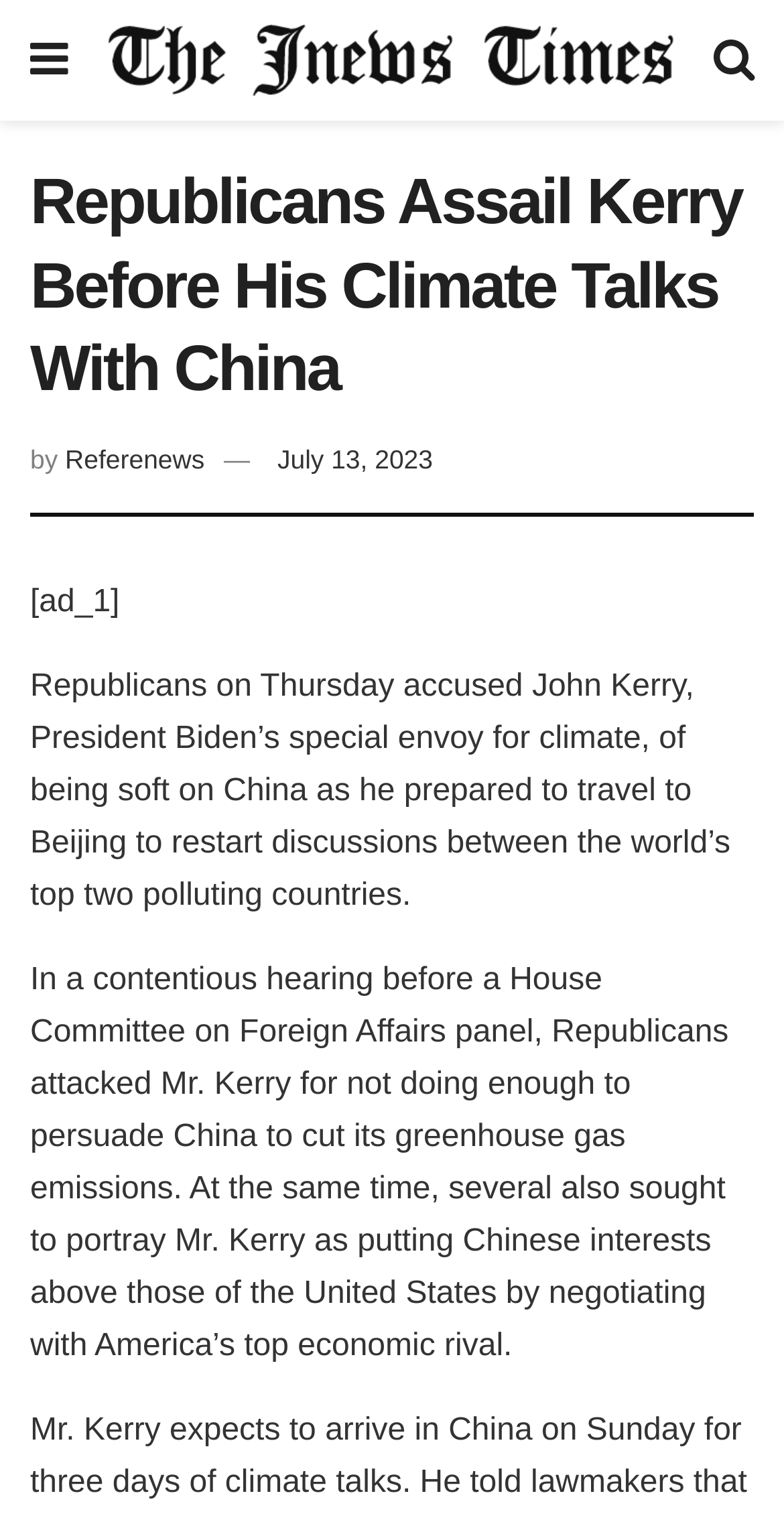What is the topic of the discussion between the US and China?
Please provide a comprehensive answer based on the information in the image.

The topic of the discussion between the US and China is climate, as John Kerry, President Biden's special envoy for climate, is preparing to travel to Beijing to restart discussions between the world's top two polluting countries.